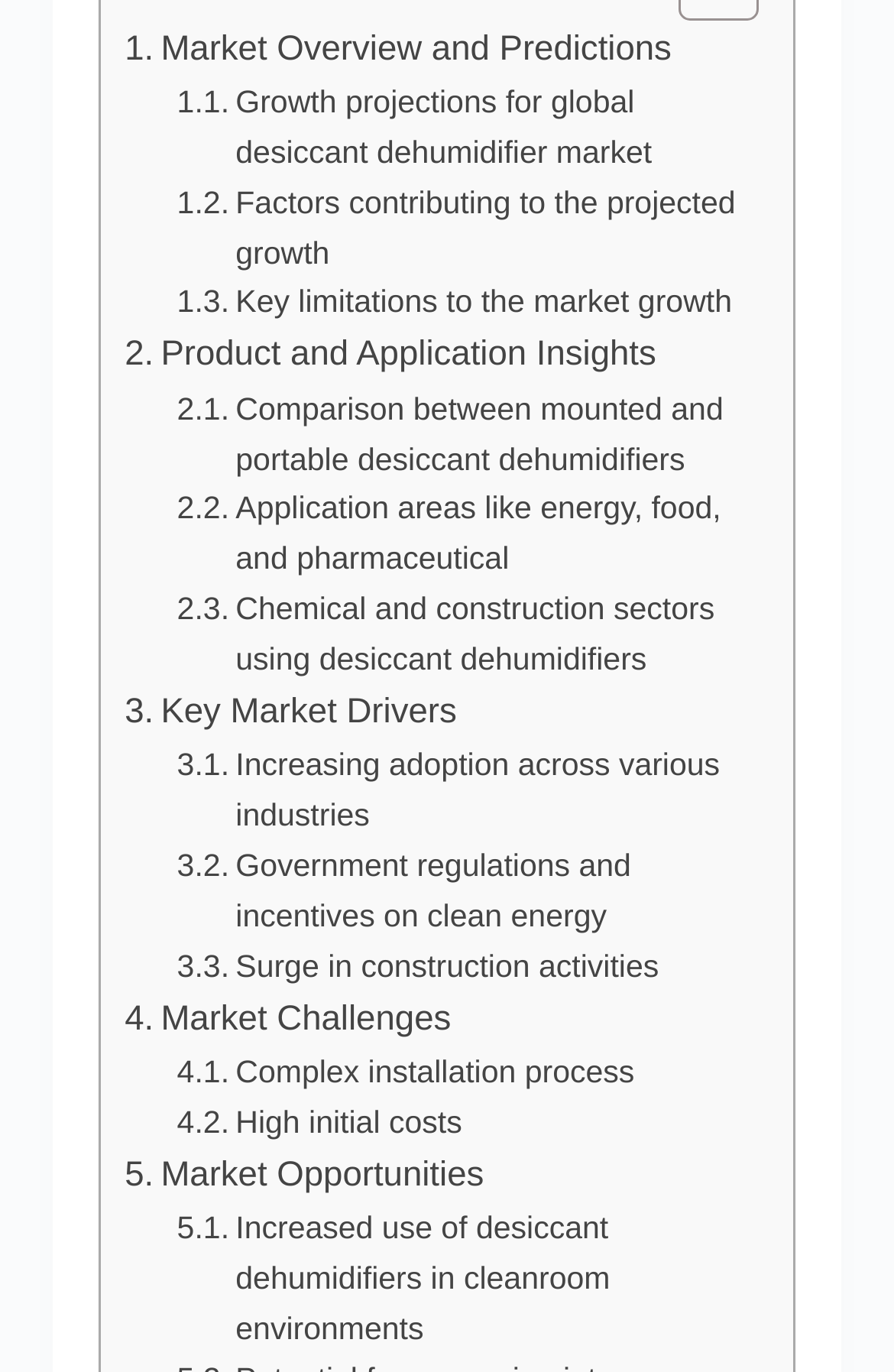Please identify the coordinates of the bounding box that should be clicked to fulfill this instruction: "Read about growth projections for global desiccant dehumidifier market".

[0.198, 0.057, 0.835, 0.13]